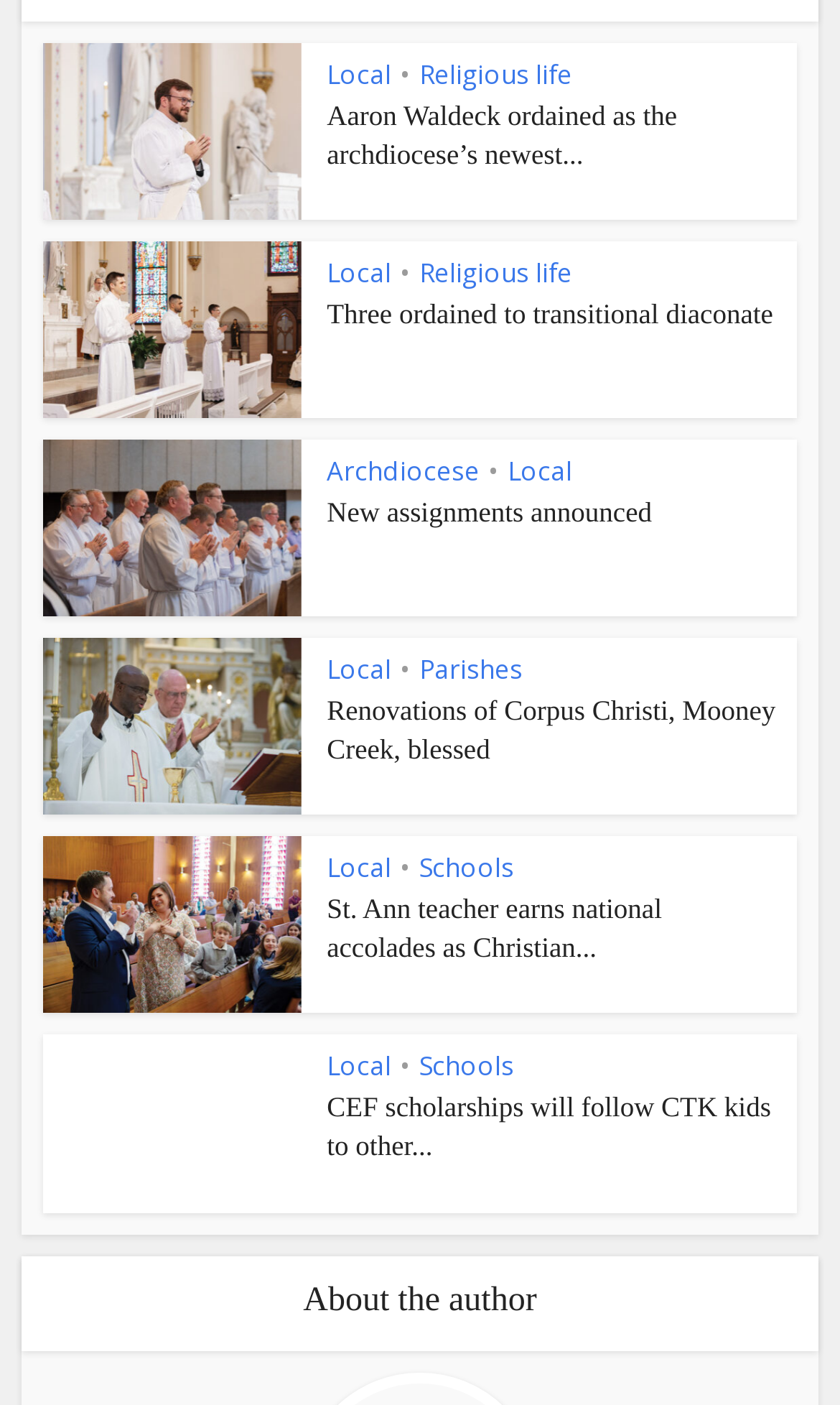Locate the bounding box coordinates of the clickable region necessary to complete the following instruction: "View 'Religious life' news". Provide the coordinates in the format of four float numbers between 0 and 1, i.e., [left, top, right, bottom].

[0.499, 0.04, 0.681, 0.066]